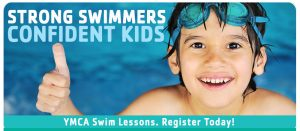Give a detailed account of the contents of the image.

The image features a cheerful child giving a thumbs-up, embodying the spirit of confidence and joy associated with swimming. The child is wearing swimming goggles and is partially submerged in a pool, surrounded by bright blue water, which adds to the lively atmosphere. Overlaying the image are bold texts that read "STRONG SWIMMERS" and "CONFIDENT KIDS," promoting the benefits of swimming lessons offered by the YMCA. At the bottom, there is a call-to-action that encourages viewers to "Register Today!" highlighting the importance of these swim lessons for developing essential life skills. This image successfully captures the excitement and positivity surrounding swimming, appealing to families interested in enrolling their children in swim programs.